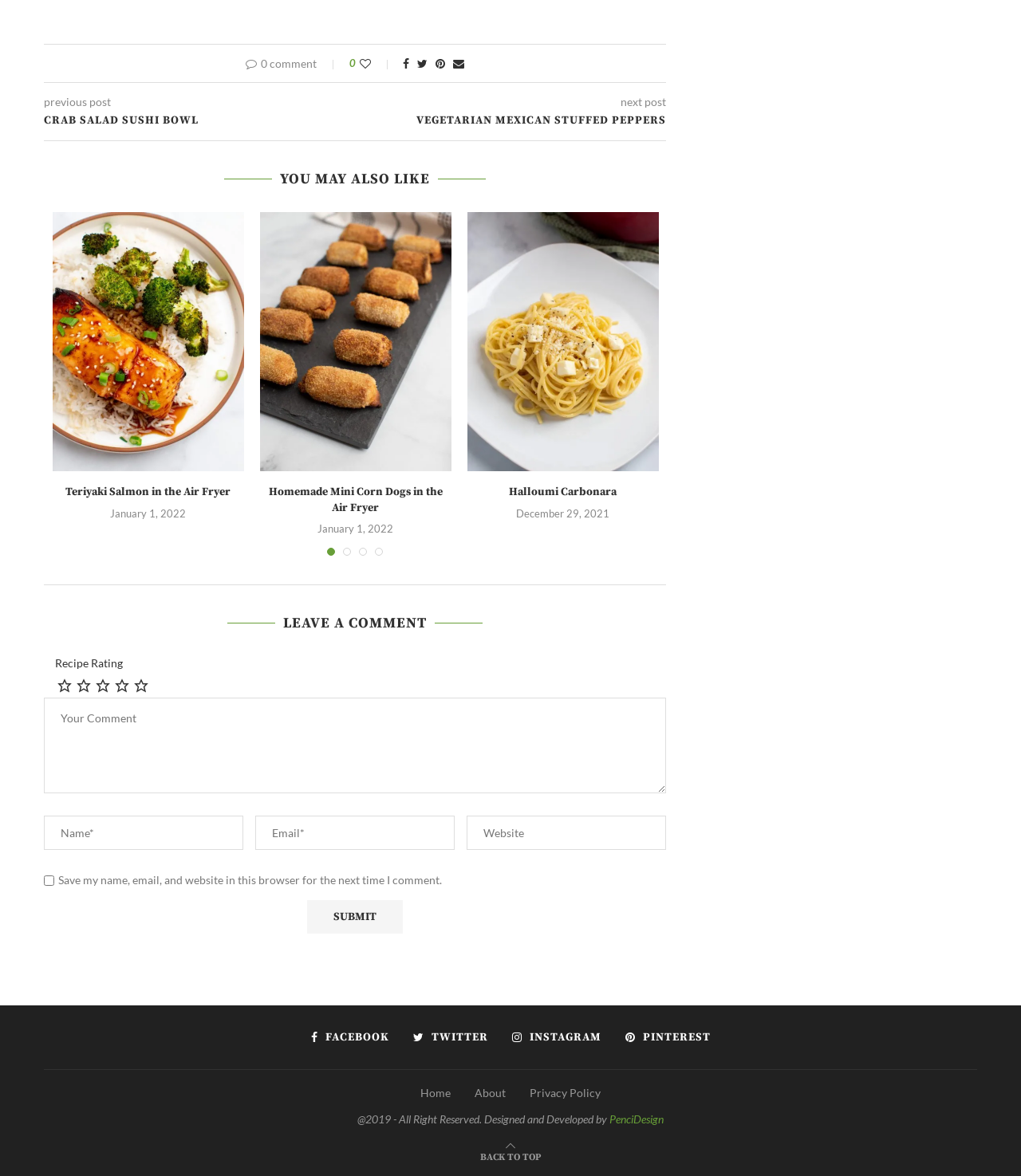Using the webpage screenshot and the element description name="email" placeholder="Email*", determine the bounding box coordinates. Specify the coordinates in the format (top-left x, top-left y, bottom-right x, bottom-right y) with values ranging from 0 to 1.

[0.25, 0.694, 0.445, 0.723]